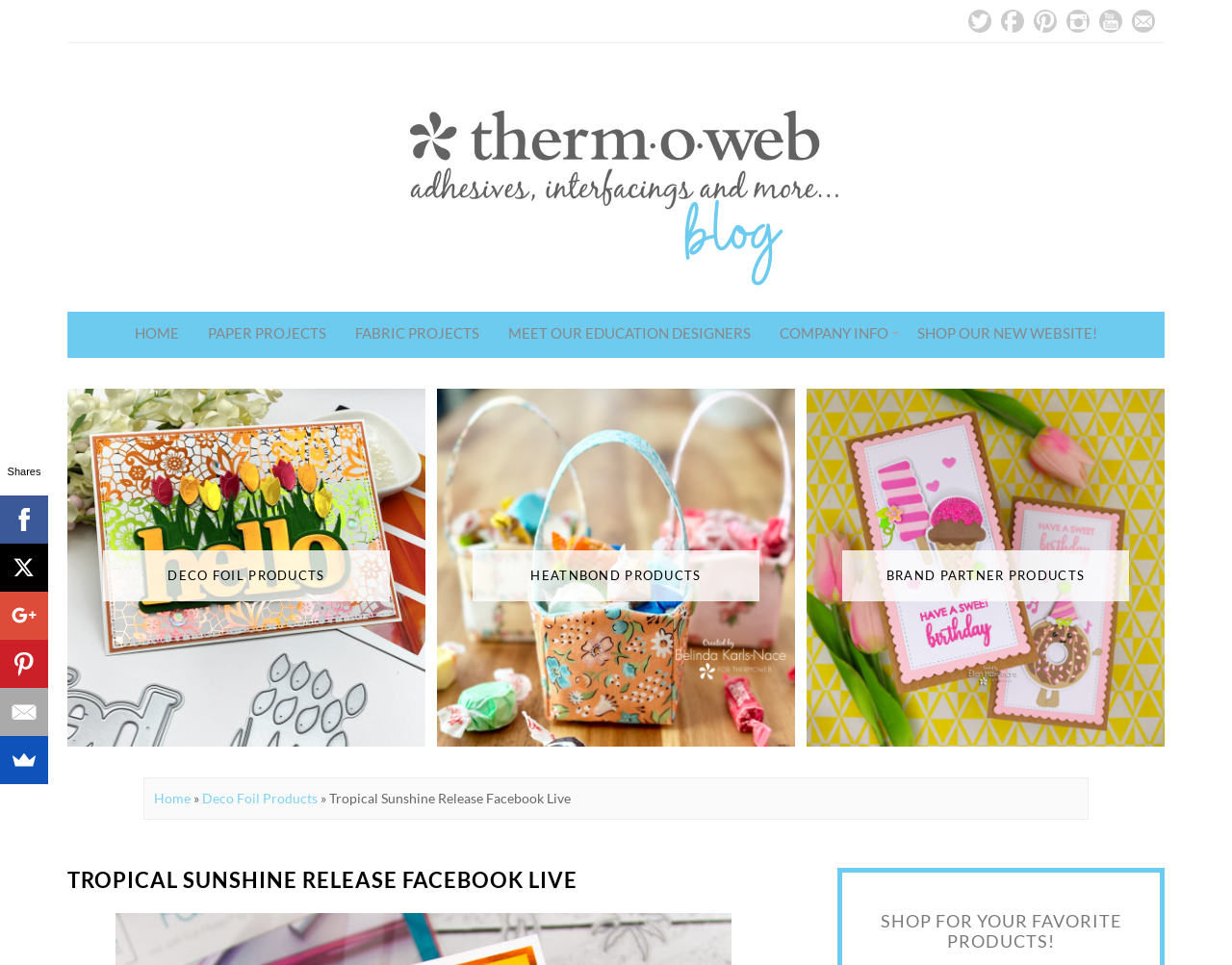Identify the bounding box coordinates for the UI element described as follows: "Instagram". Ensure the coordinates are four float numbers between 0 and 1, formatted as [left, top, right, bottom].

[0.866, 0.01, 0.884, 0.034]